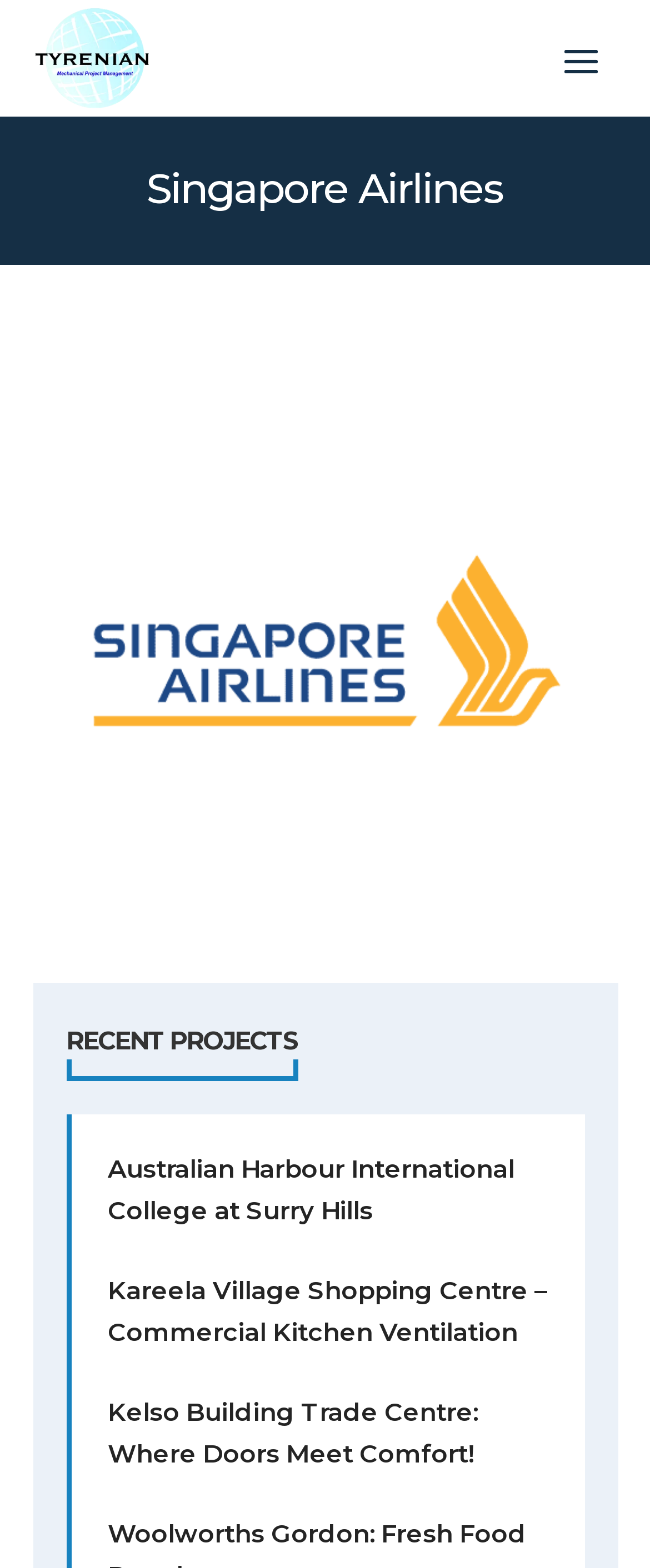Using the image as a reference, answer the following question in as much detail as possible:
What is the name of the company that fitted out the L10 location?

The answer can be inferred from the root element's text, which is 'Singapore Airlines Project | Tyrenian Group Pty Ltd'. This suggests that Tyrenian Group Pty Ltd is the company that fitted out the L10 location for the Singapore Airlines project.